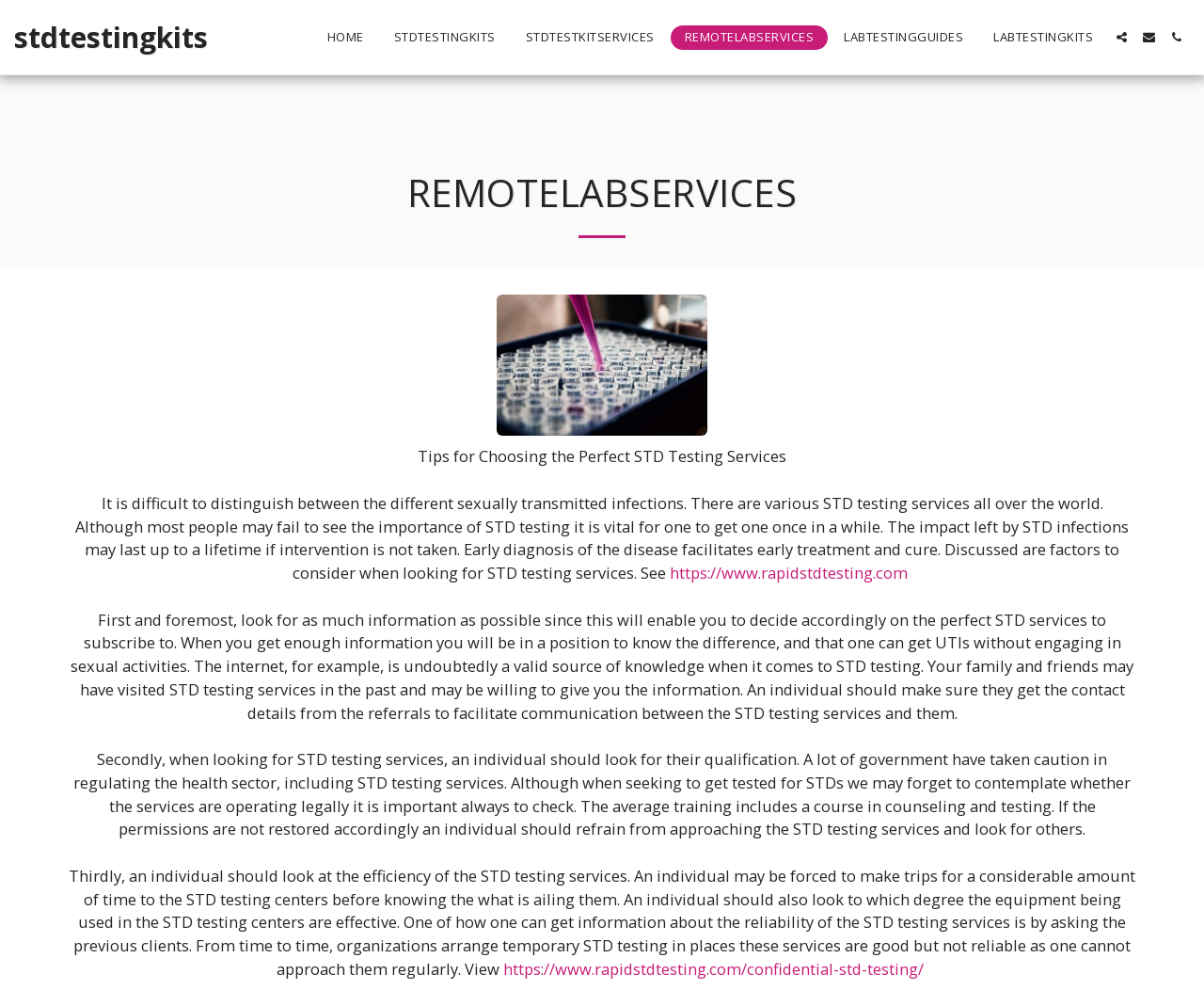Provide a brief response to the question using a single word or phrase: 
Are there any external resources mentioned on the webpage?

Yes